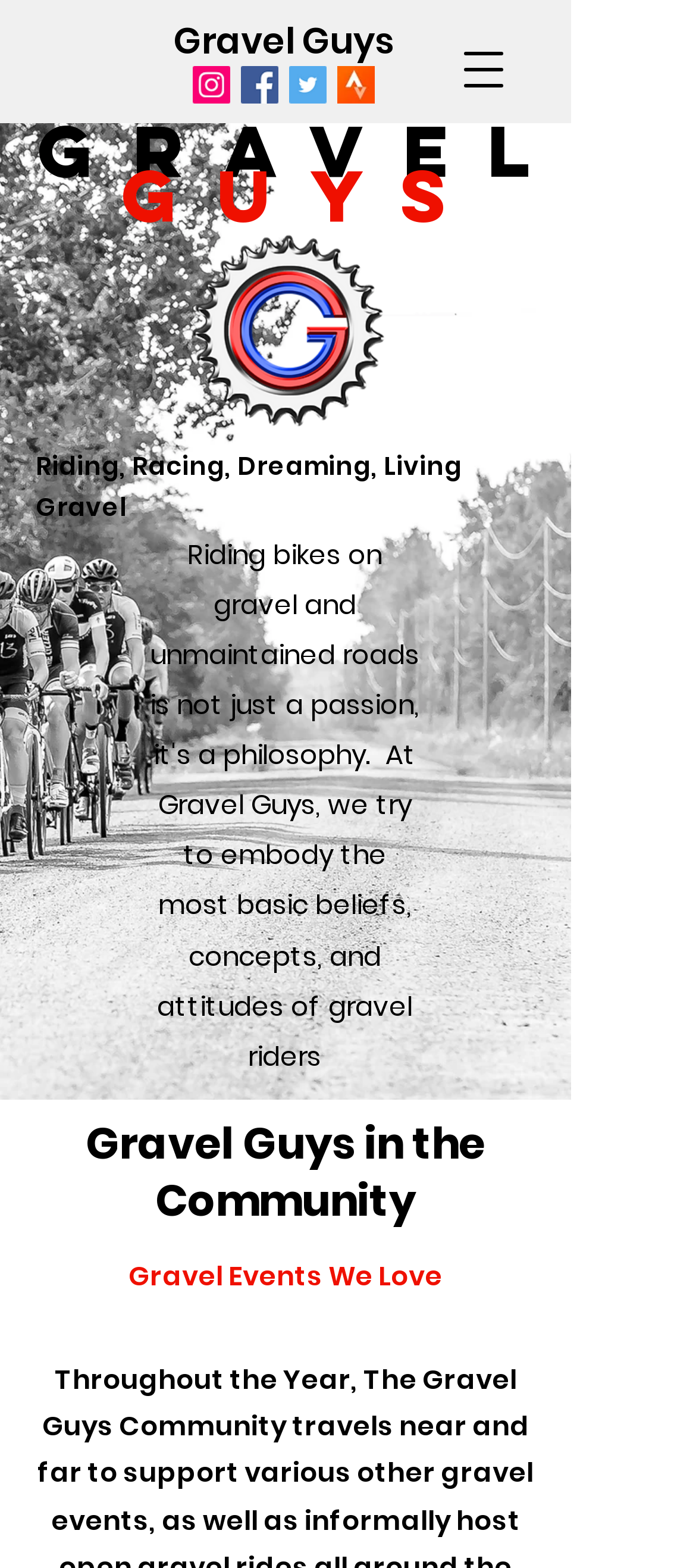What is the theme of the group?
Give a one-word or short-phrase answer derived from the screenshot.

Gravel cycling